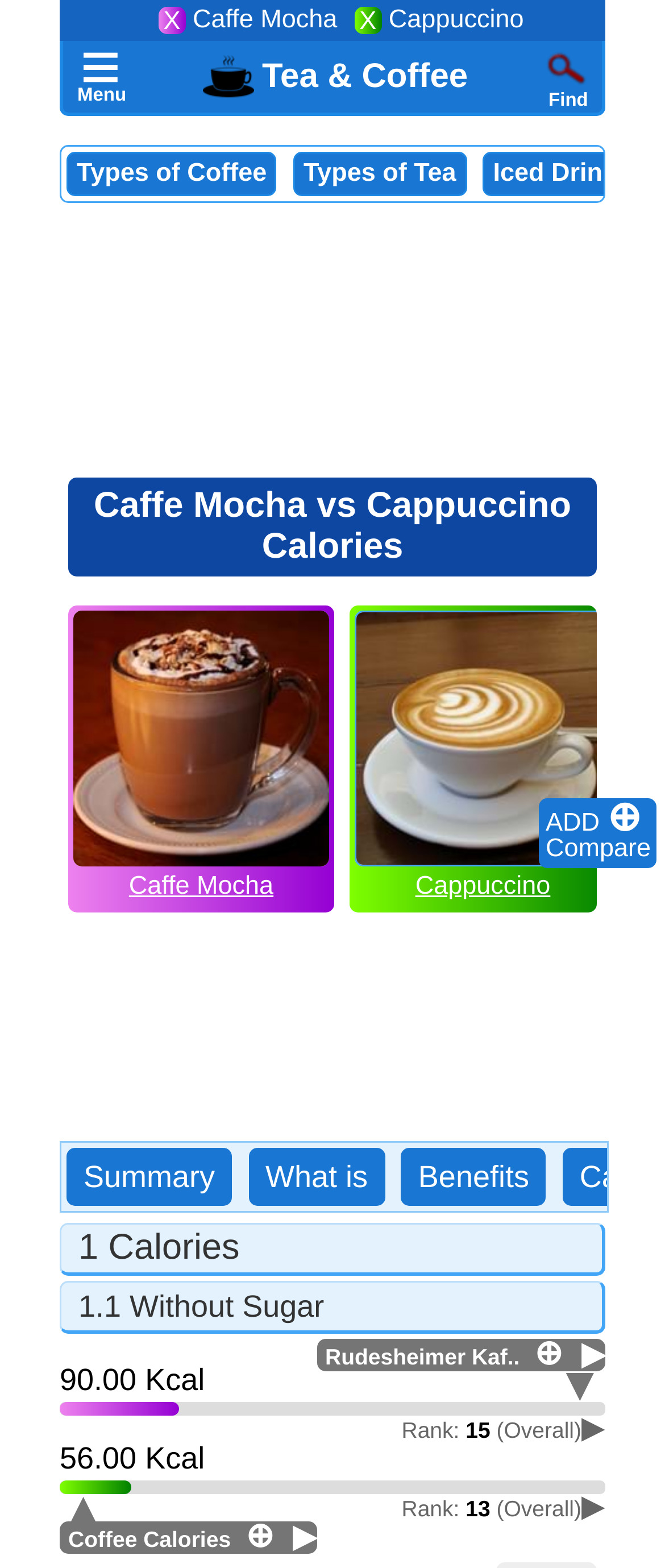Identify the bounding box coordinates for the region to click in order to carry out this instruction: "Search for something". Provide the coordinates using four float numbers between 0 and 1, formatted as [left, top, right, bottom].

[0.813, 0.027, 0.89, 0.06]